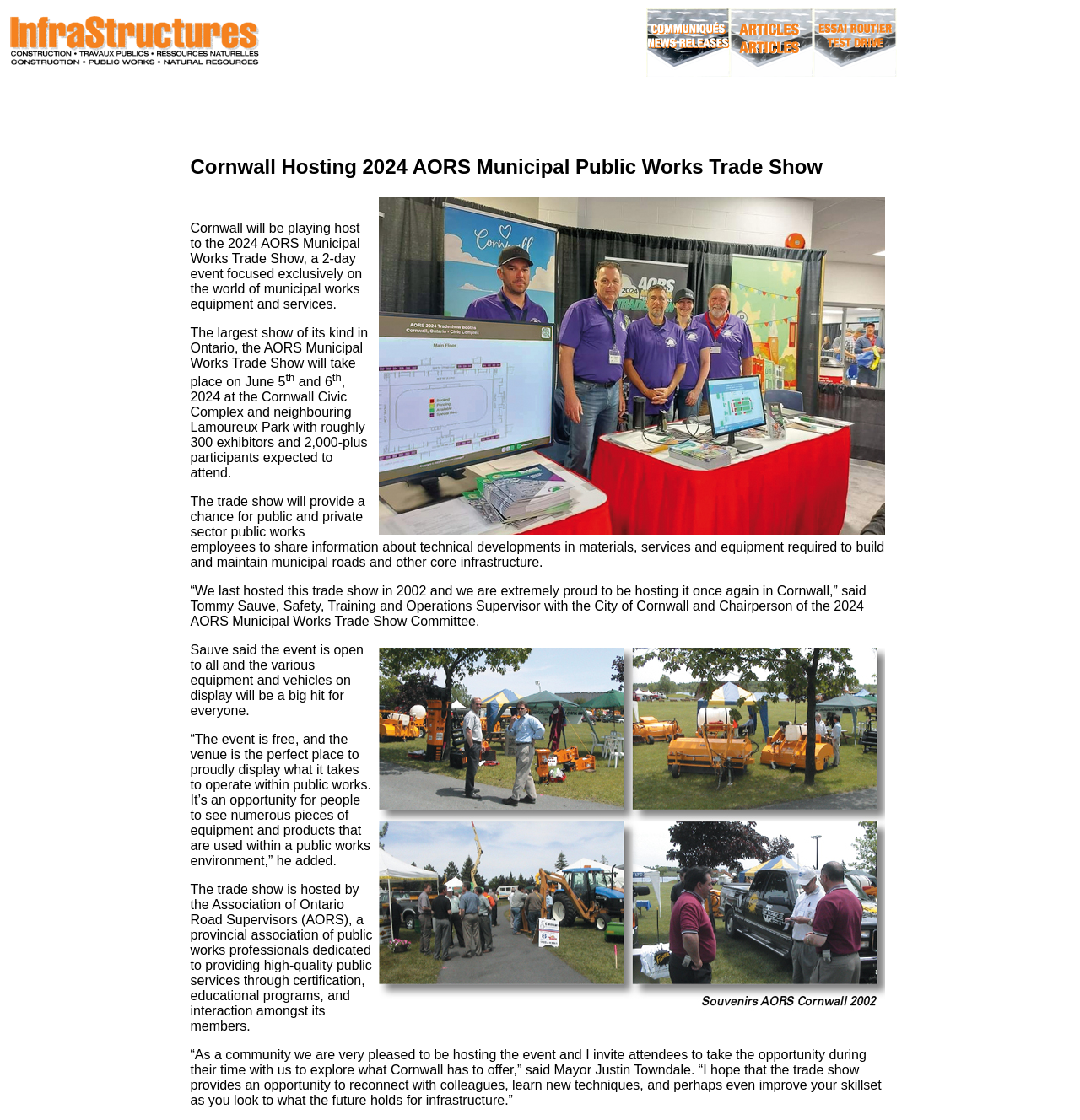Please answer the following question using a single word or phrase: 
What is the admission fee for the trade show?

Free